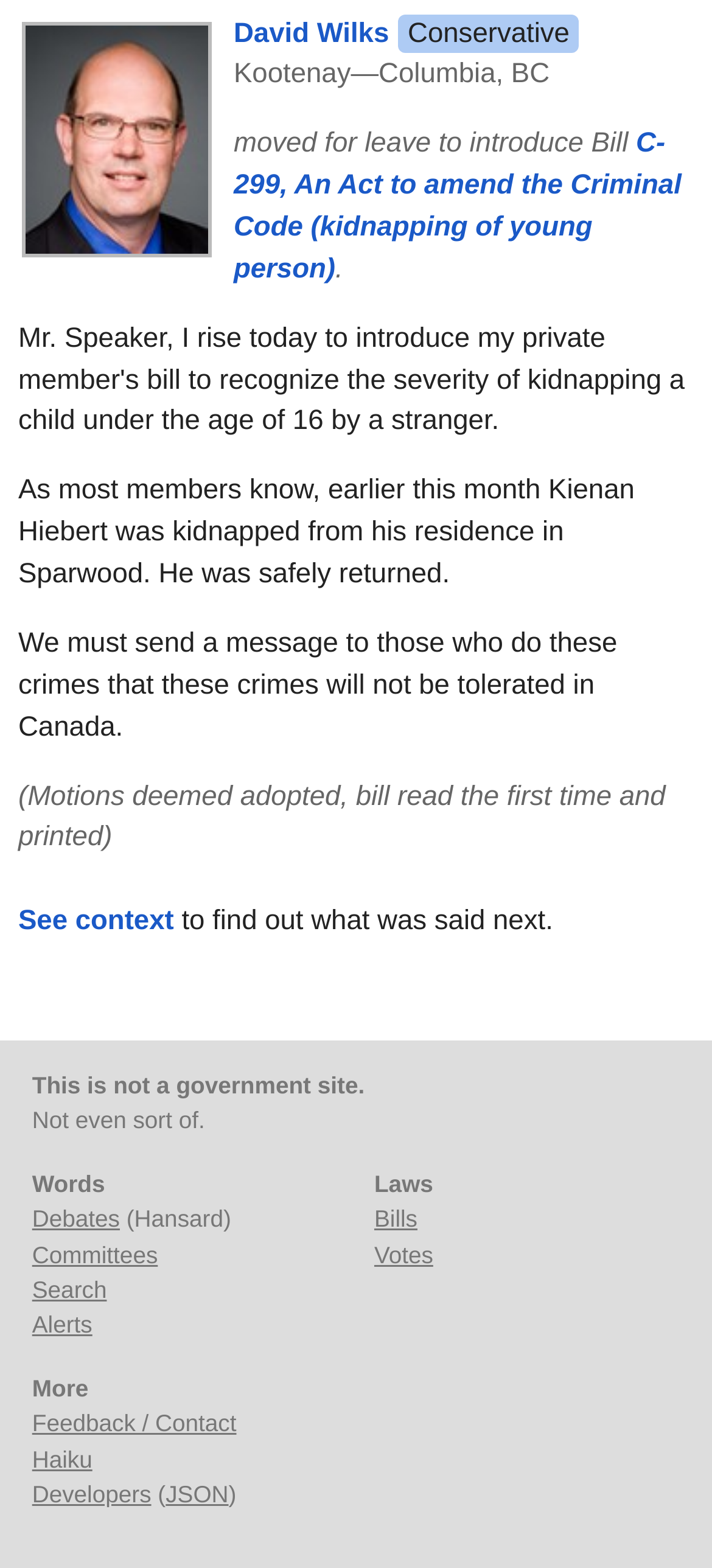Using the description: "Feedback / Contact", identify the bounding box of the corresponding UI element in the screenshot.

[0.045, 0.899, 0.332, 0.917]